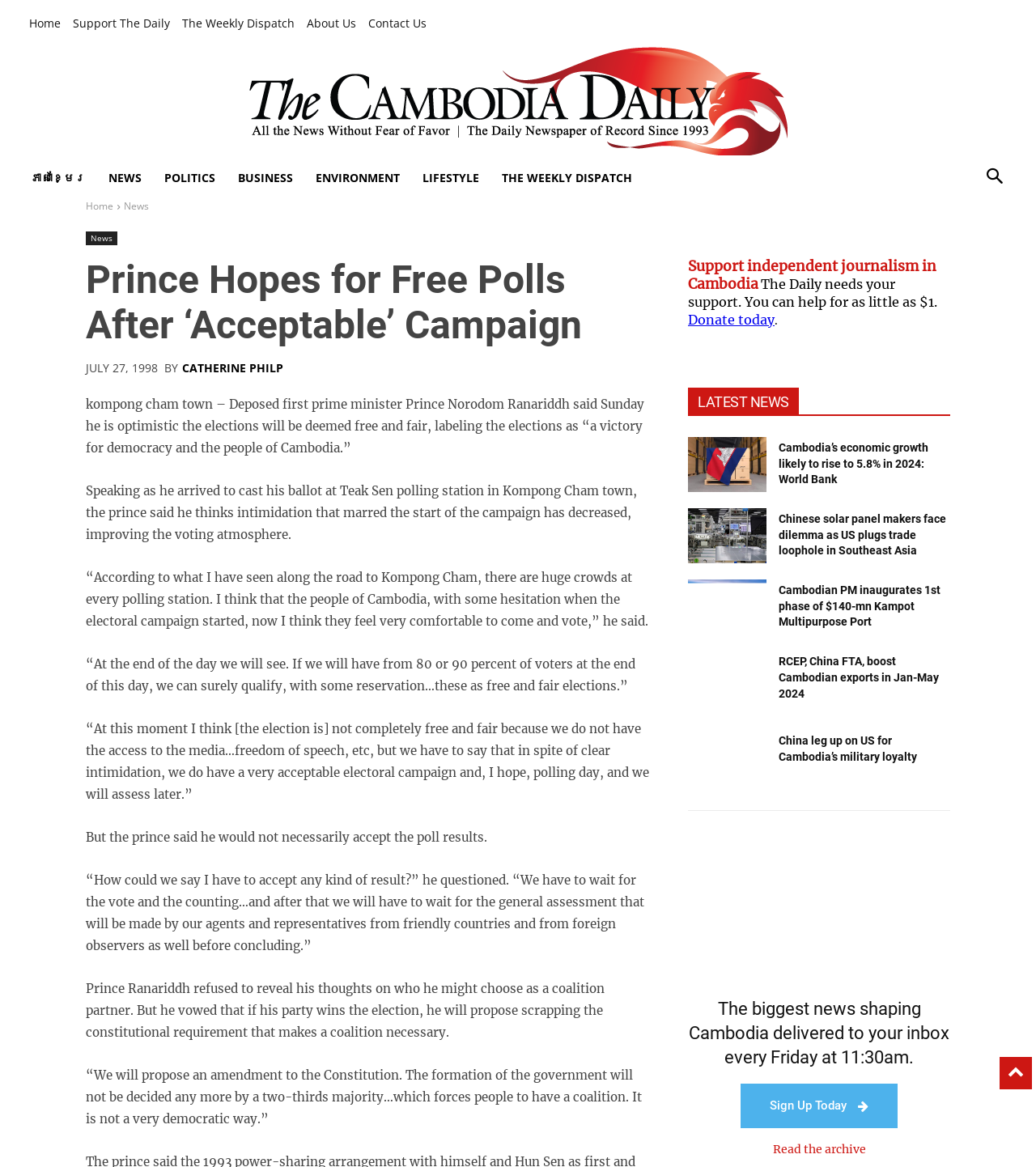What is the name of the newspaper? Refer to the image and provide a one-word or short phrase answer.

The Cambodia Daily